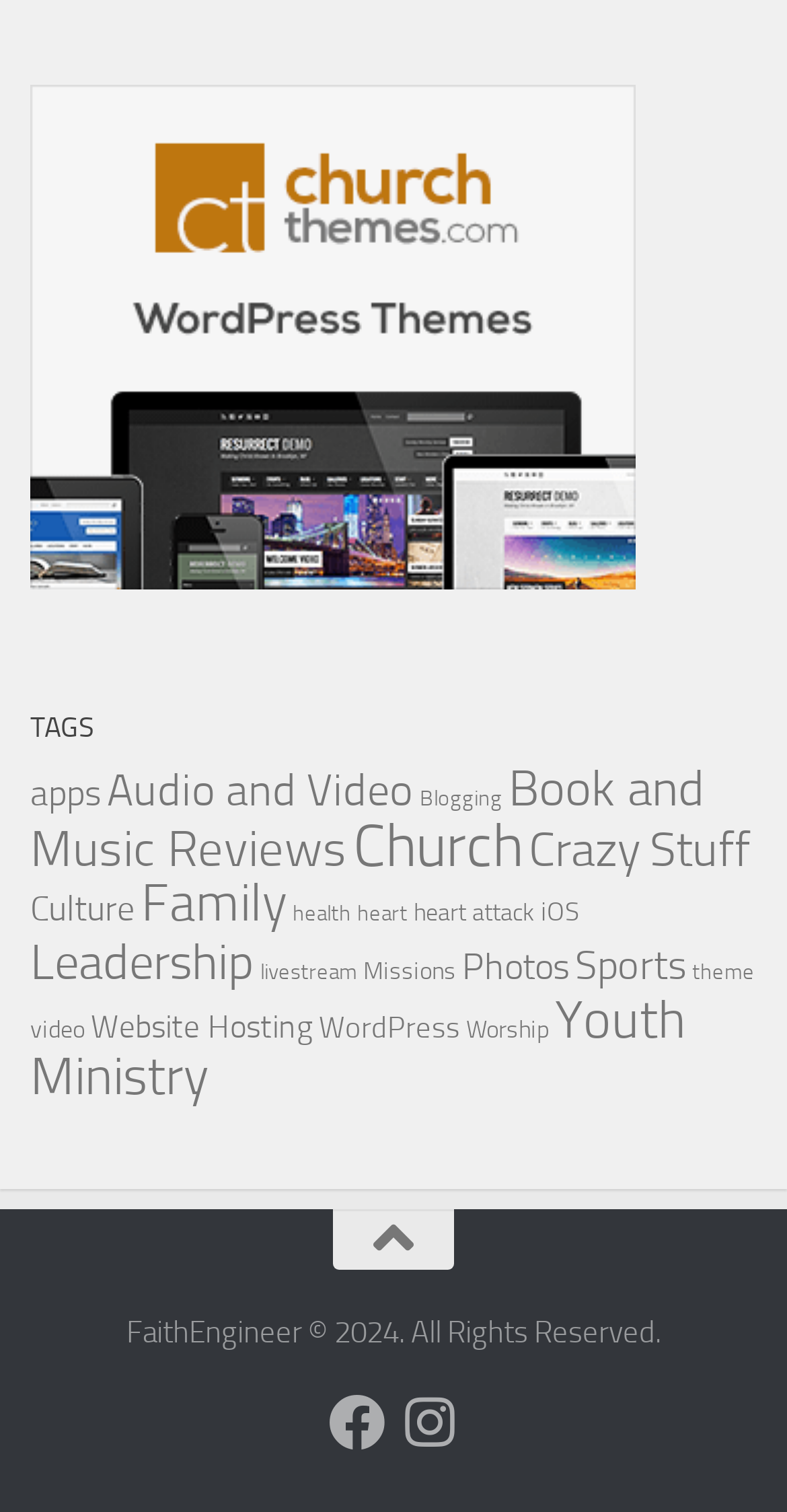Could you find the bounding box coordinates of the clickable area to complete this instruction: "Follow us on Facebook"?

[0.418, 0.923, 0.49, 0.961]